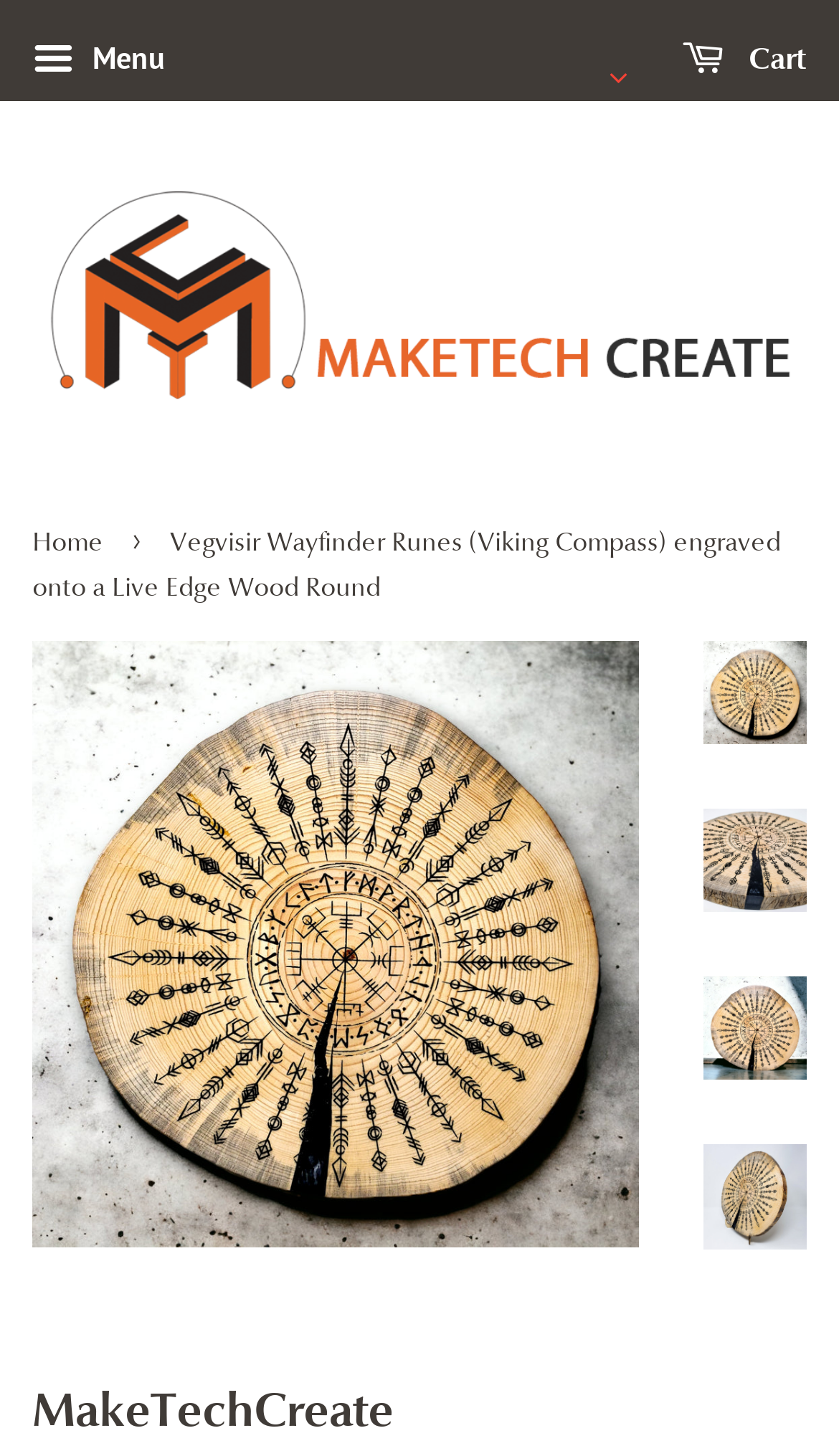What currencies are available for purchase?
Carefully analyze the image and provide a detailed answer to the question.

The available currencies for purchase can be determined by looking at the top-center of the webpage, where the currency options are listed as CAD, USD, GBP, EUR, AUD, and JPY.